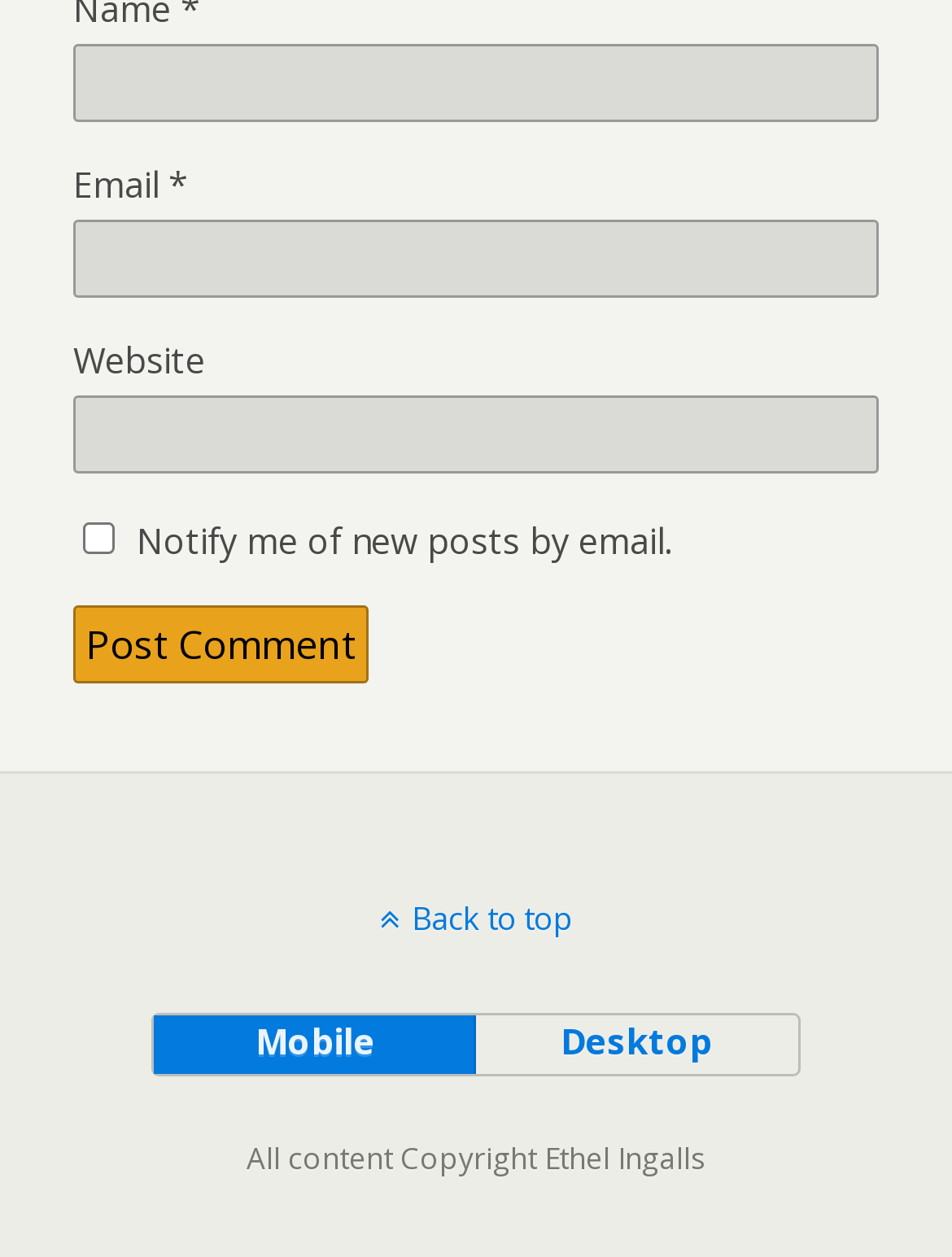Locate the bounding box coordinates of the element that should be clicked to fulfill the instruction: "Check the author's name".

None